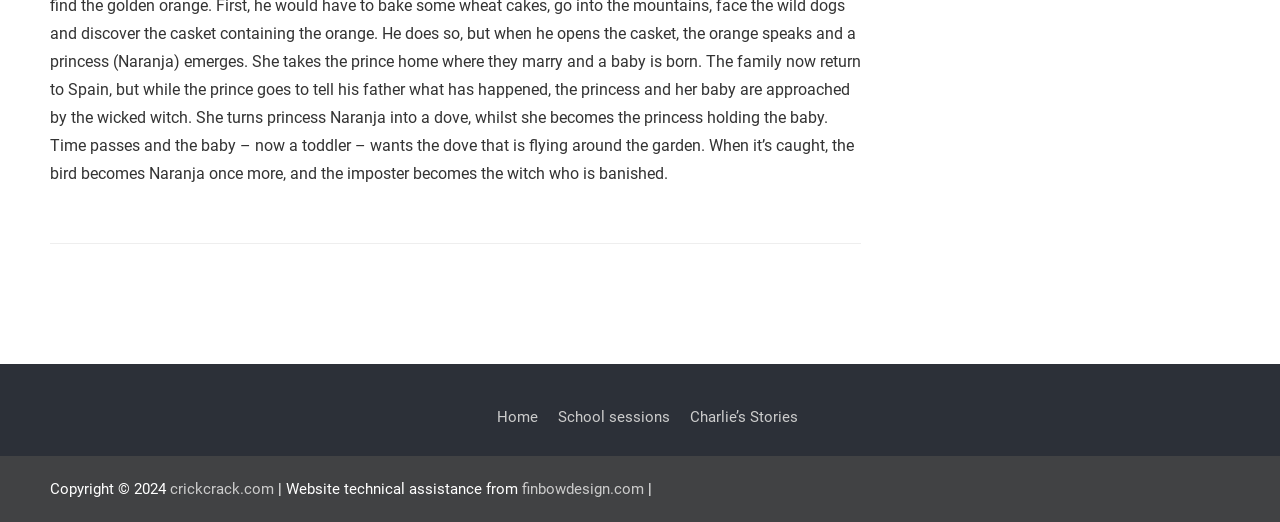Find the bounding box coordinates of the UI element according to this description: "School sessions".

[0.43, 0.765, 0.53, 0.834]